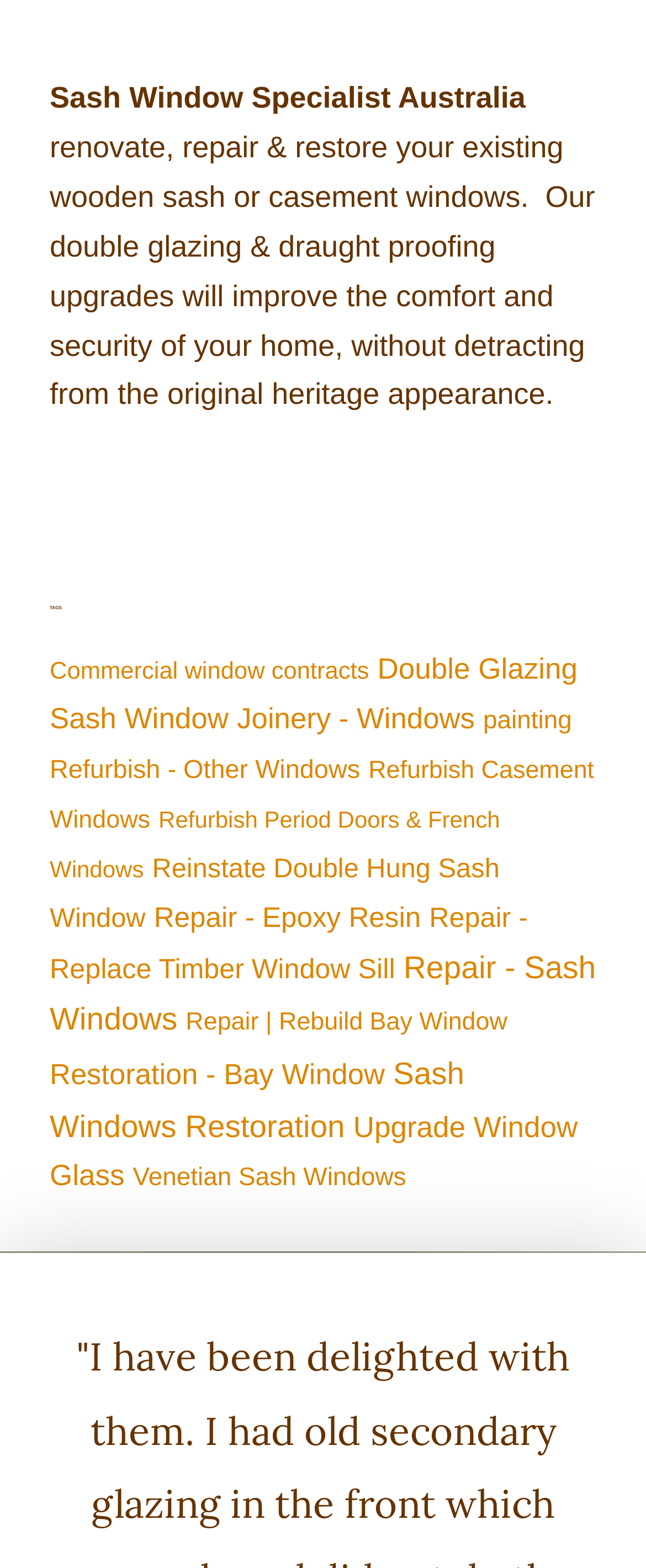Utilize the details in the image to thoroughly answer the following question: What is the benefit of the company's double glazing and draught proofing upgrades?

According to the webpage content, the company's double glazing and draught proofing upgrades will improve the comfort and security of the customer's home, without detracting from the original heritage appearance.